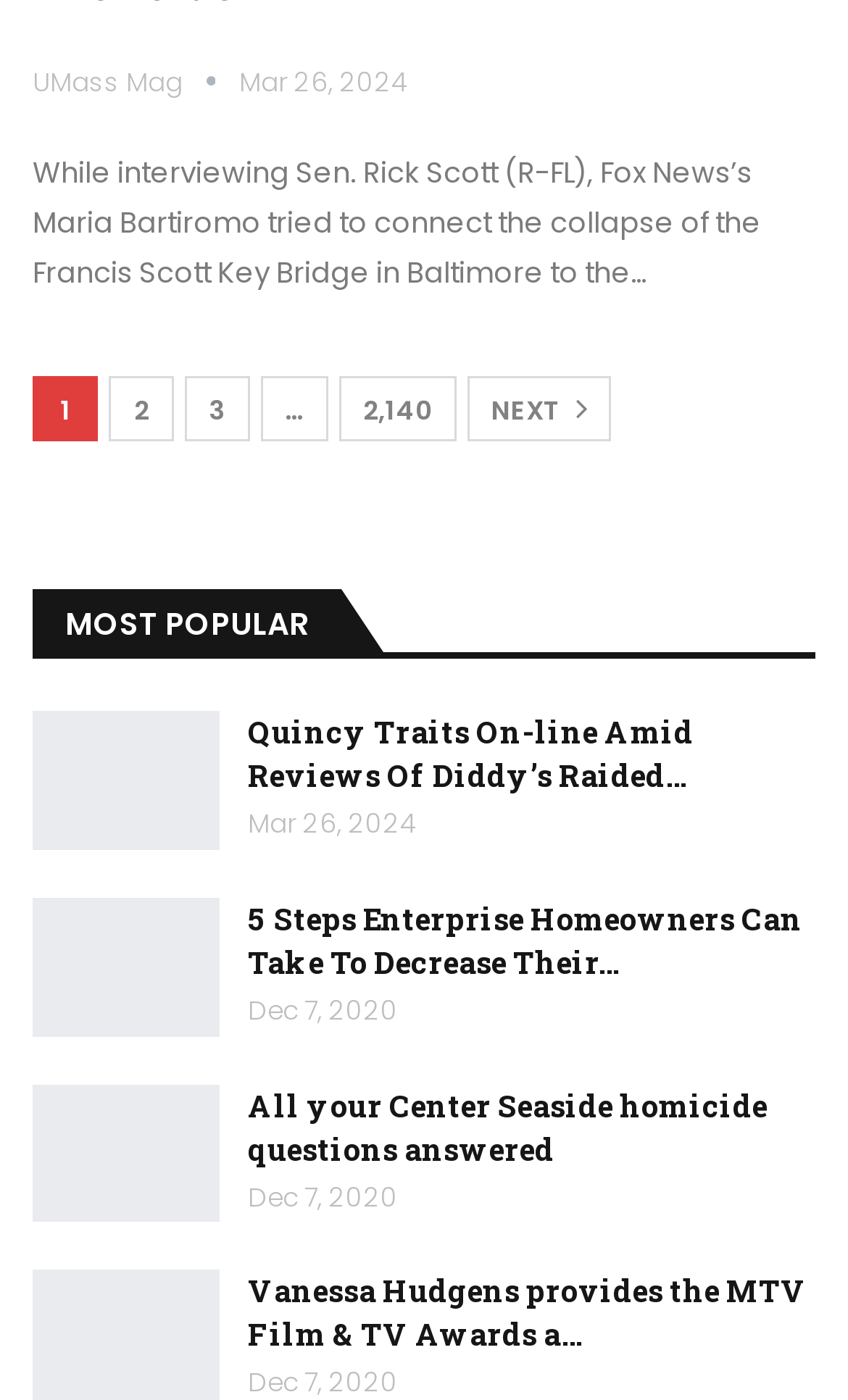Please give the bounding box coordinates of the area that should be clicked to fulfill the following instruction: "Click on the link to read the article about Sen. Rick Scott". The coordinates should be in the format of four float numbers from 0 to 1, i.e., [left, top, right, bottom].

[0.038, 0.109, 0.897, 0.21]